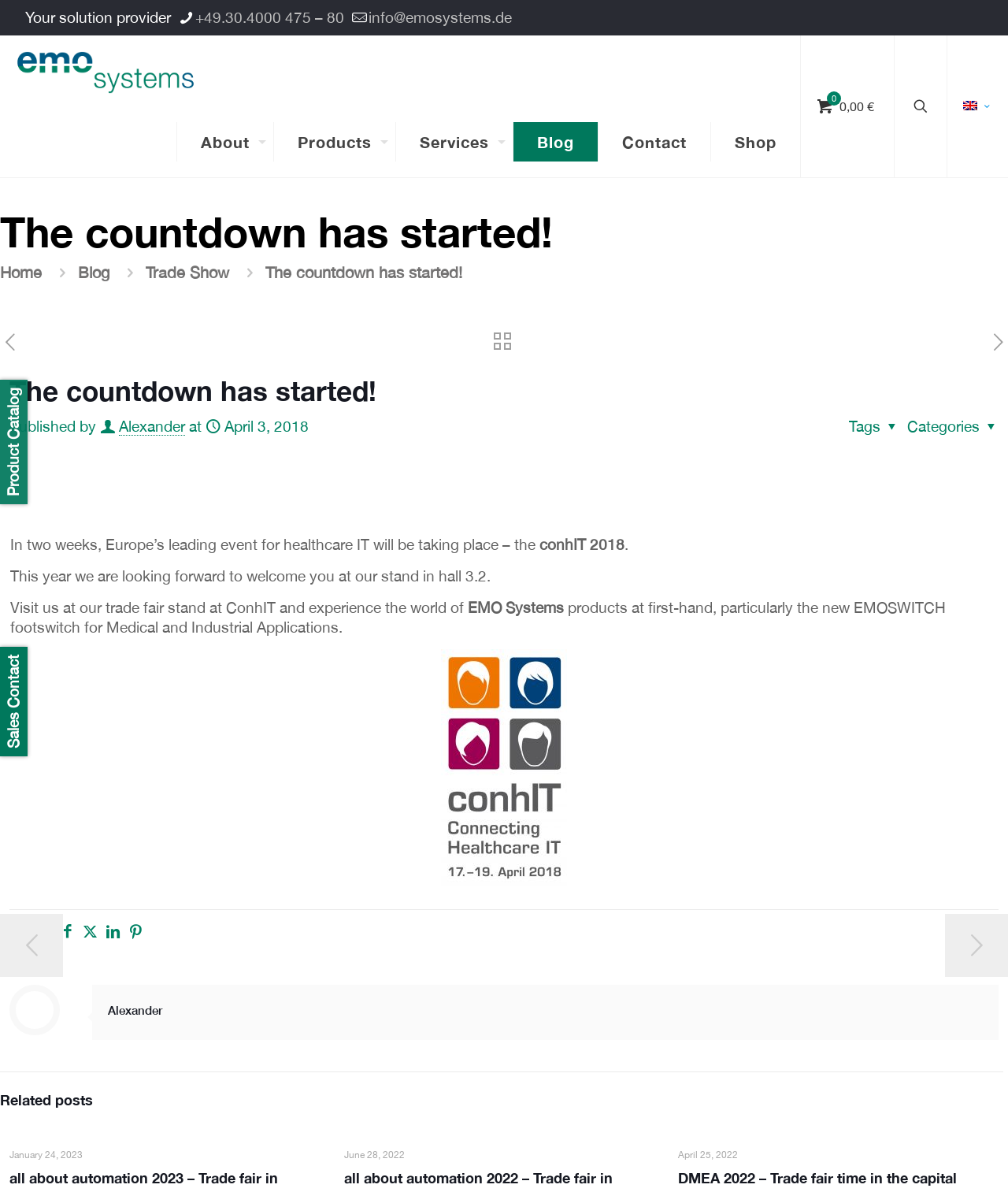Generate a thorough explanation of the webpage's elements.

This webpage appears to be a blog post from EMO Systems, a healthcare IT company. At the top of the page, there is a countdown timer, and a heading that reads "The countdown has started!" Below this, there is a list of contact details, including a phone number and email address. 

To the right of the contact details, there is a logo of EMO Systems, and a navigation menu with links to various sections of the website, including "About", "Products", "Services", "Blog", "Contact", and "Shop". 

Further down the page, there is a main content area with a heading that reads "The countdown has started!" again. Below this, there is a paragraph of text that discusses the upcoming conhIT 2018 event, a leading healthcare IT event in Europe. The text invites readers to visit the EMO Systems stand at the event and experience their products firsthand.

Below the main content area, there are links to share the post on social media platforms, including Facebook, Twitter, LinkedIn, and Pinterest. There is also a section with related posts, including links to other blog posts with dates and titles.

On the left side of the page, there are several links, including "Home", "Blog", "Trade Show", and "Previous post" and "Next post" navigation links. There is also a language menu icon at the top right corner of the page.

At the bottom of the page, there are several links, including "Product Catalog" and "Sales Contact", as well as some icons that appear to be related to scrolling or navigation.